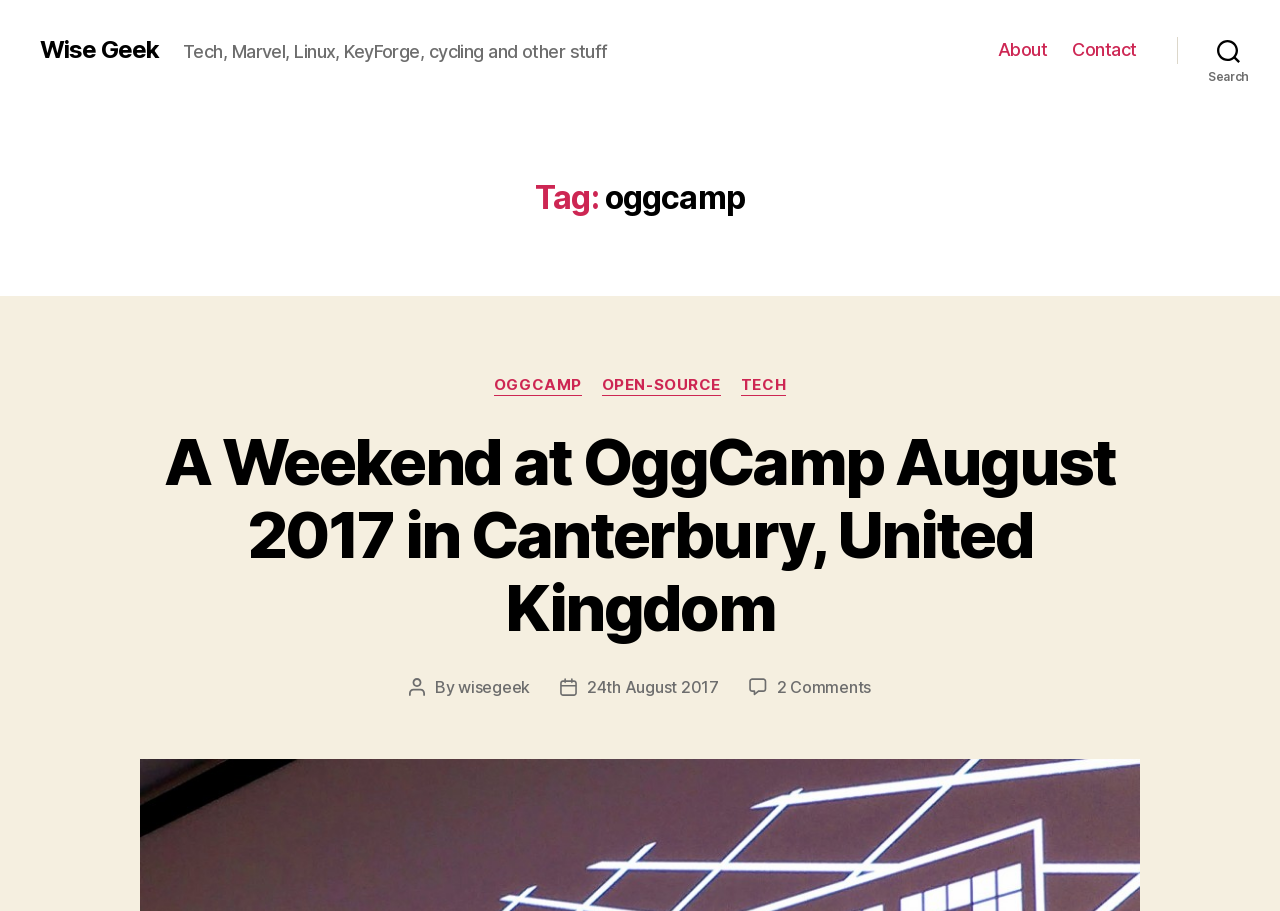Give a one-word or one-phrase response to the question:
What is the category of the first article?

OGGCAMP